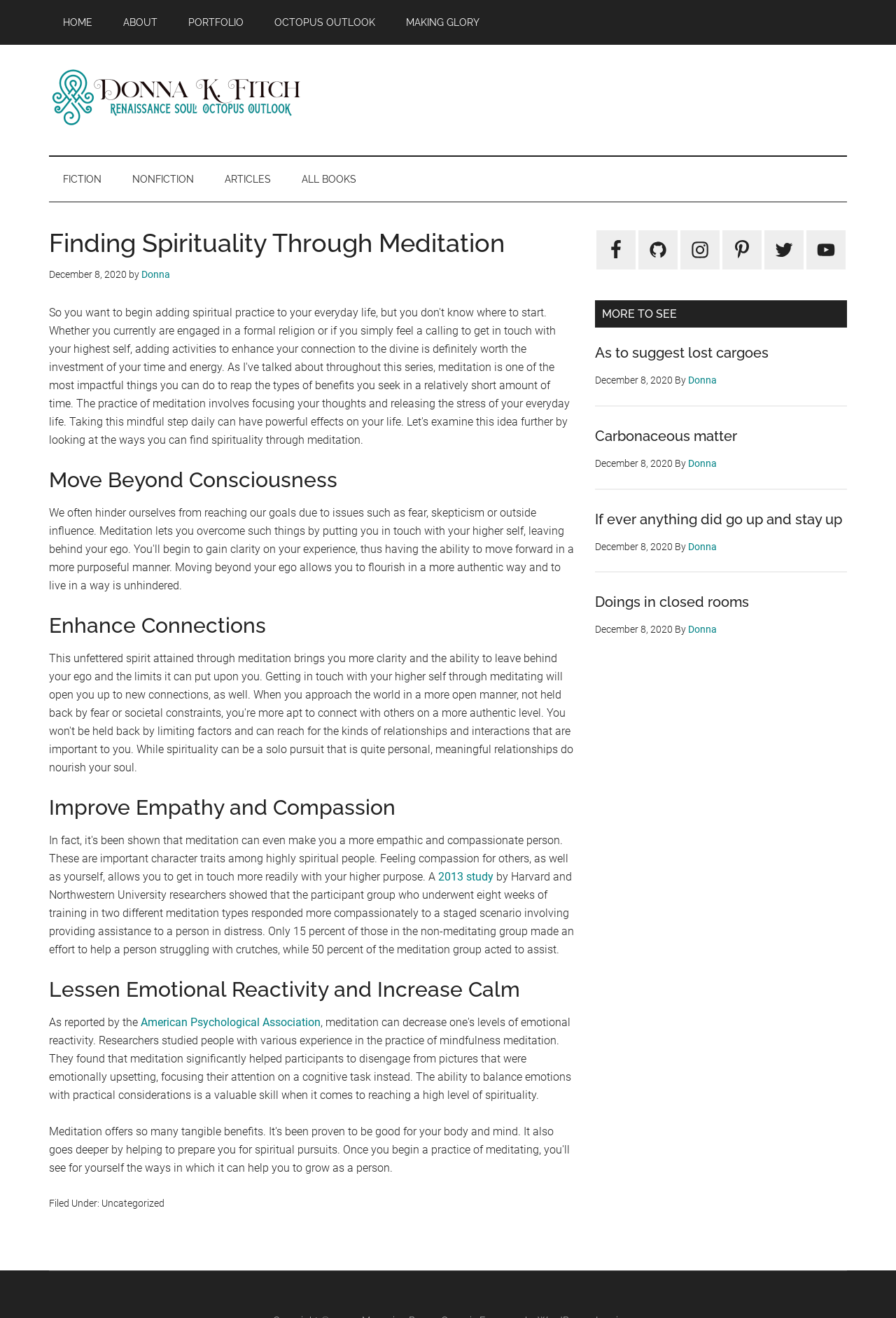Provide the bounding box coordinates of the UI element that matches the description: "Home".

[0.055, 0.0, 0.119, 0.034]